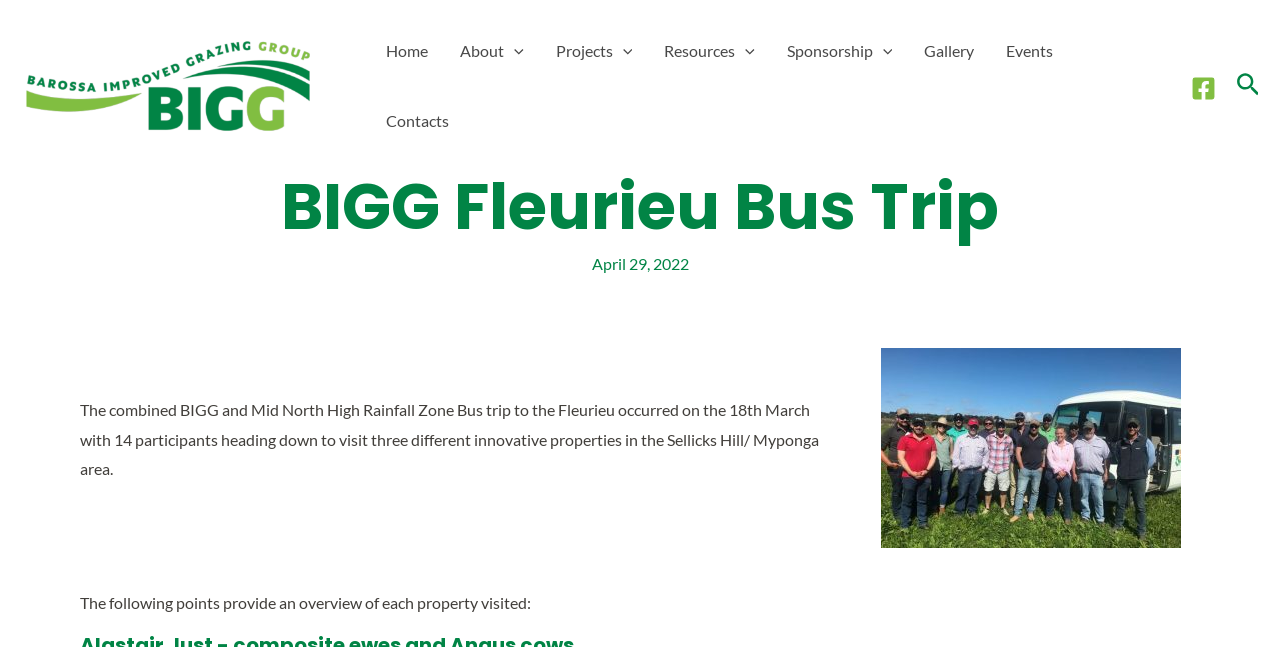Pinpoint the bounding box coordinates of the element to be clicked to execute the instruction: "go to home page".

[0.289, 0.025, 0.347, 0.133]